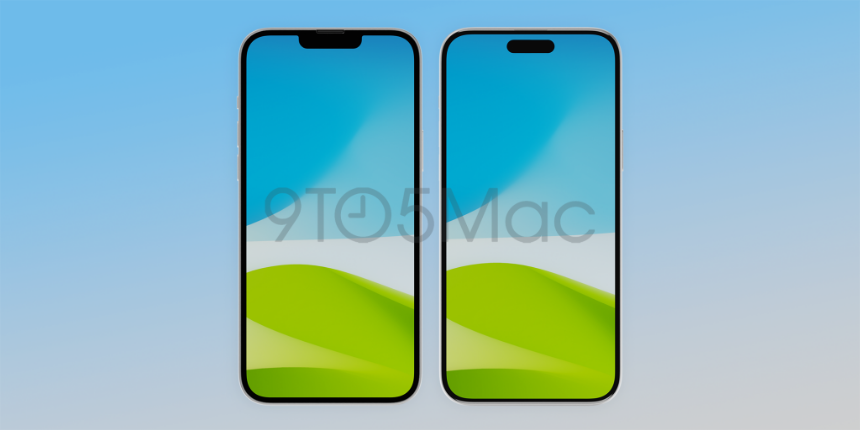Give a one-word or phrase response to the following question: What is the shape of the cutout on the newer iPhone?

Pill-shaped